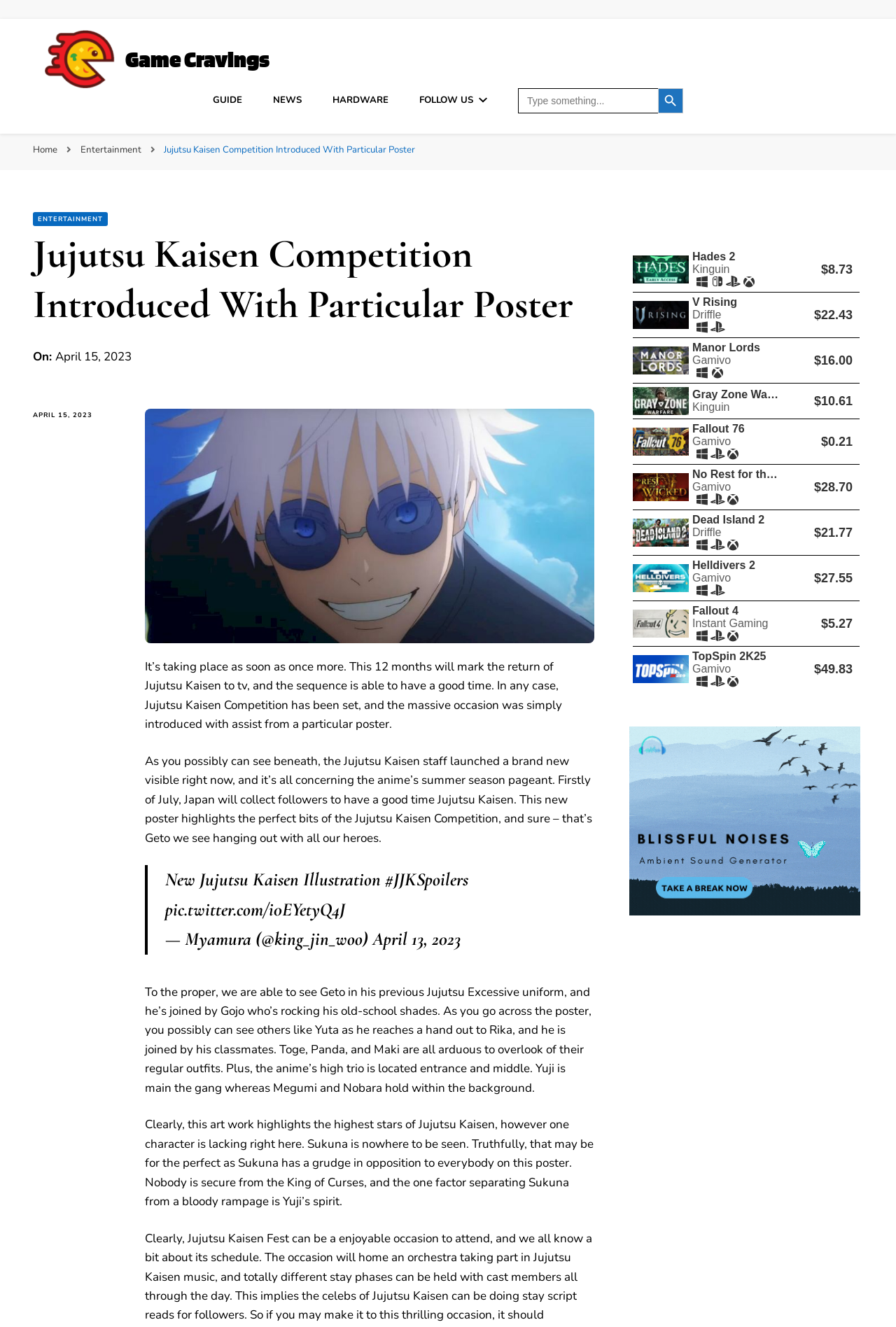What is the name of the school uniform worn by Geto?
Your answer should be a single word or phrase derived from the screenshot.

Jujutsu High